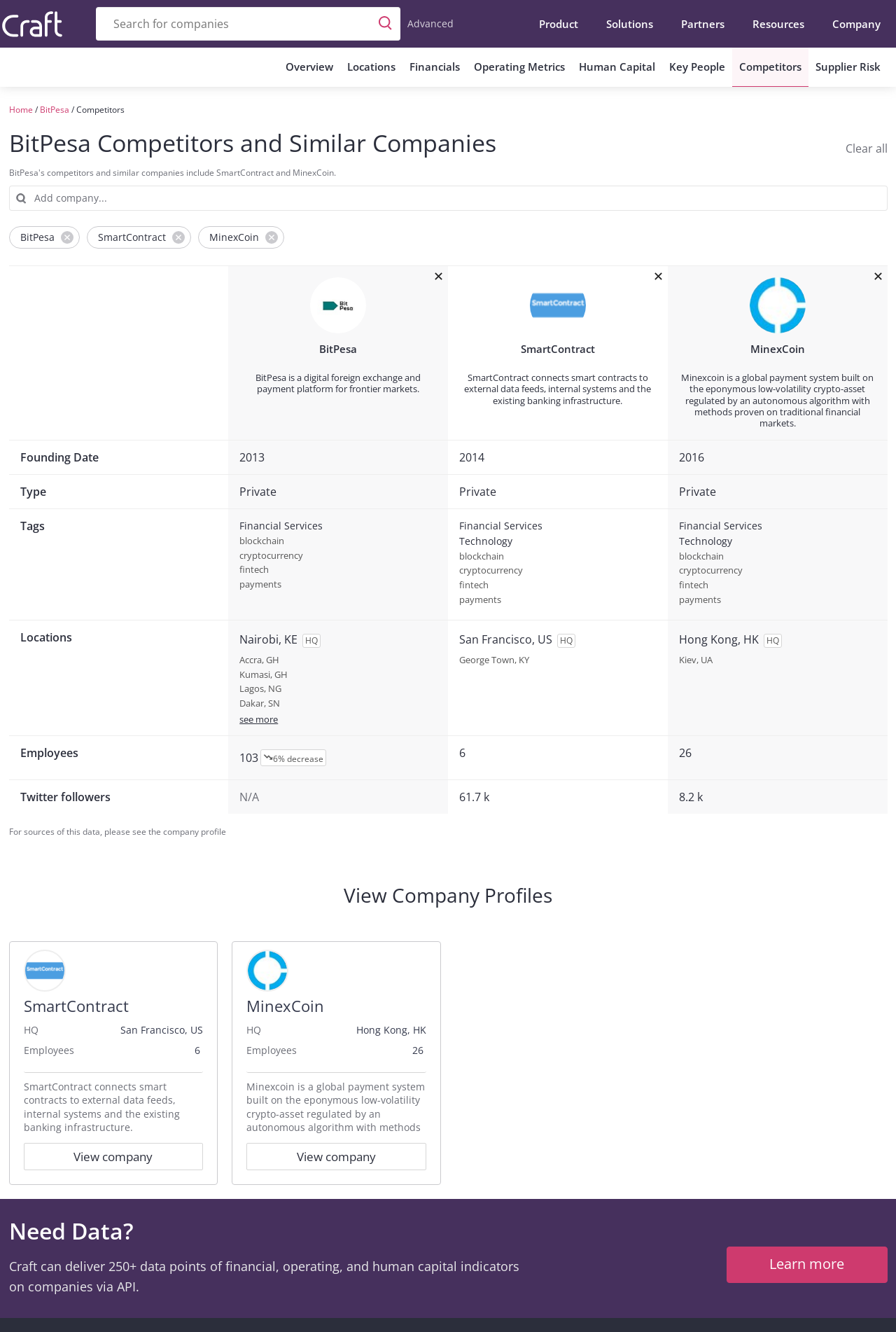Locate the bounding box coordinates of the UI element described by: "name="q" placeholder="Search for companies"". Provide the coordinates as four float numbers between 0 and 1, formatted as [left, top, right, bottom].

[0.107, 0.005, 0.417, 0.03]